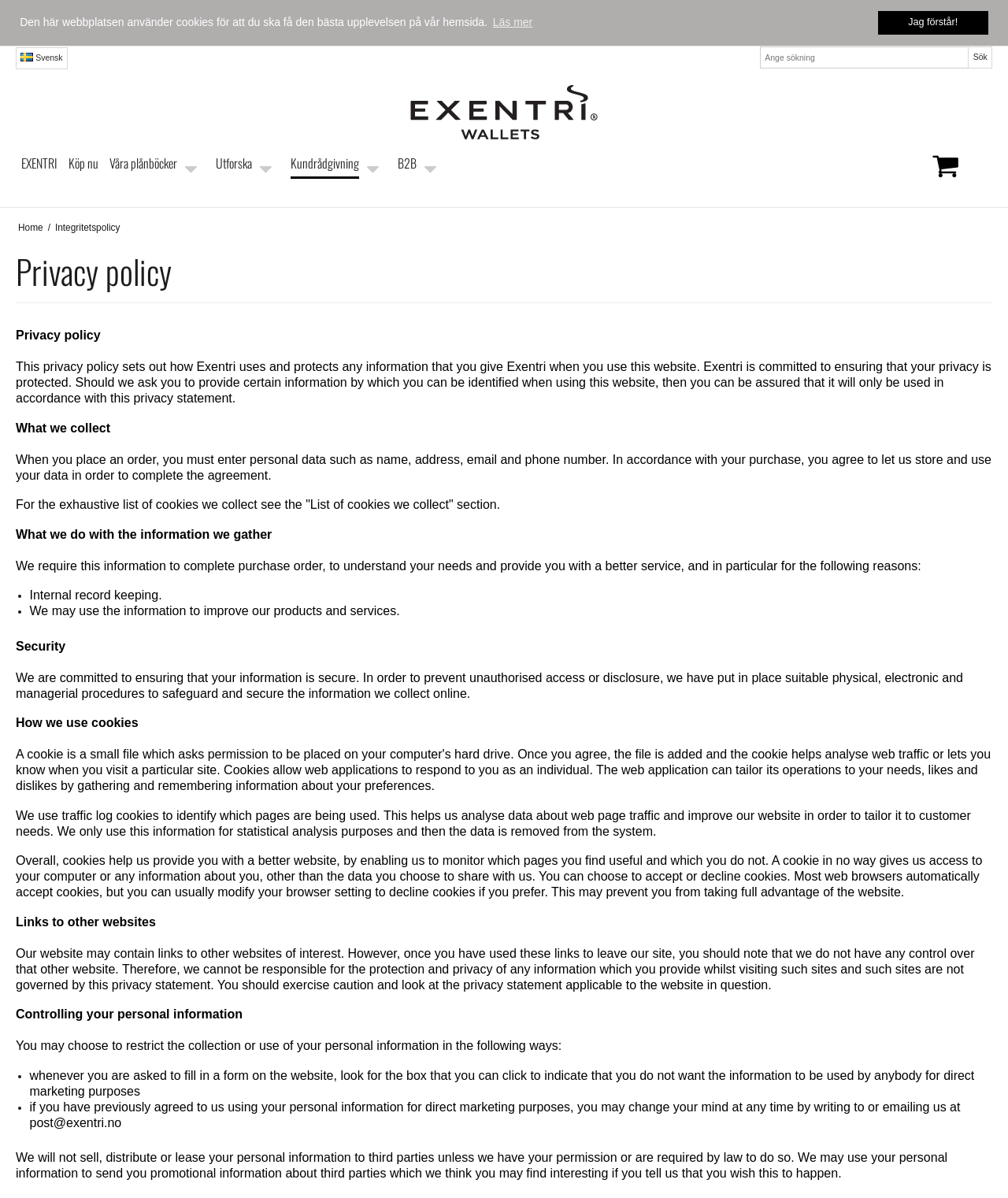Using the provided element description: "parent_node: Sök name="search" placeholder="Ange sökning"", determine the bounding box coordinates of the corresponding UI element in the screenshot.

[0.754, 0.039, 0.961, 0.057]